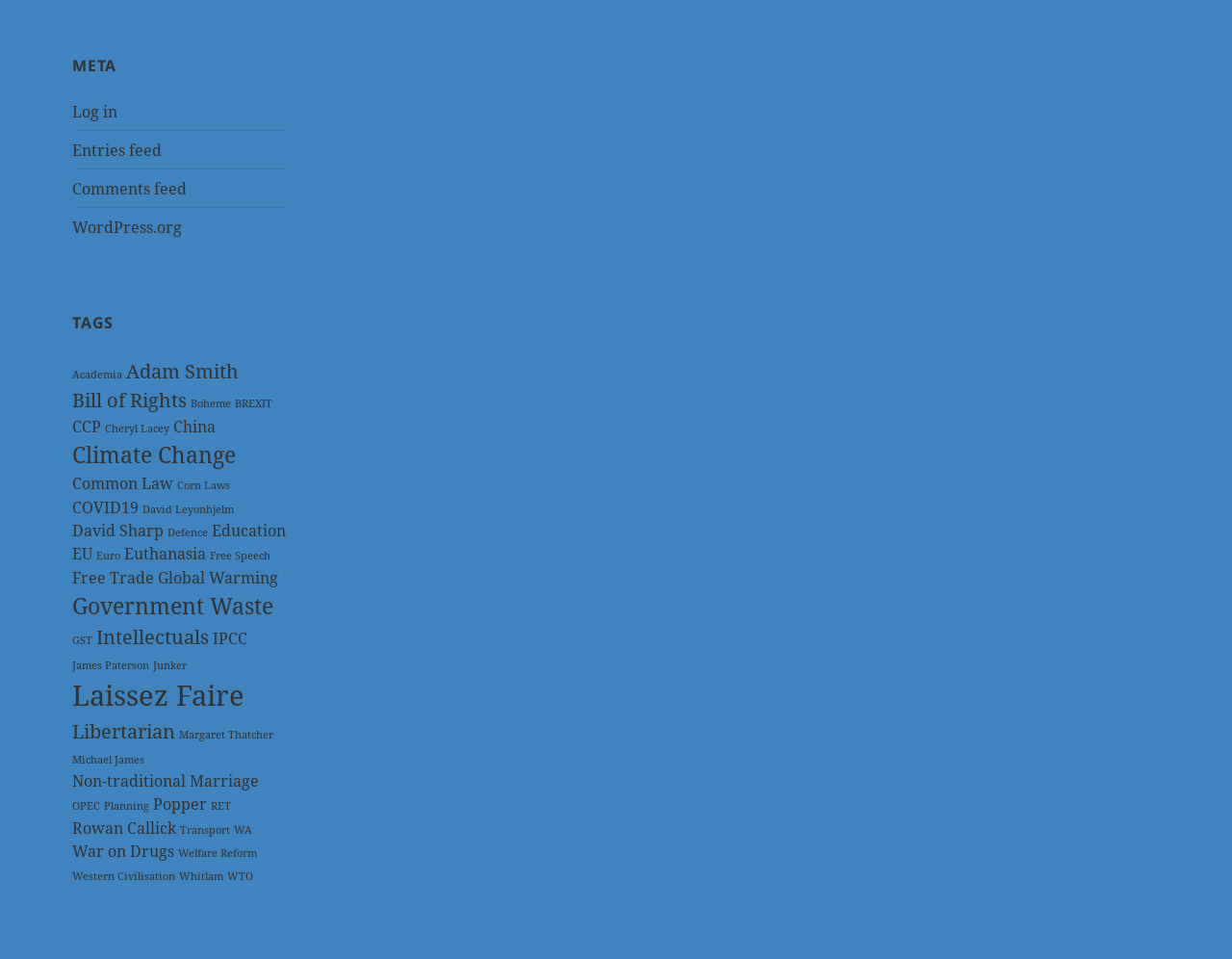Please locate the bounding box coordinates of the region I need to click to follow this instruction: "Explore the tag 'Laissez Faire'".

[0.059, 0.705, 0.199, 0.745]